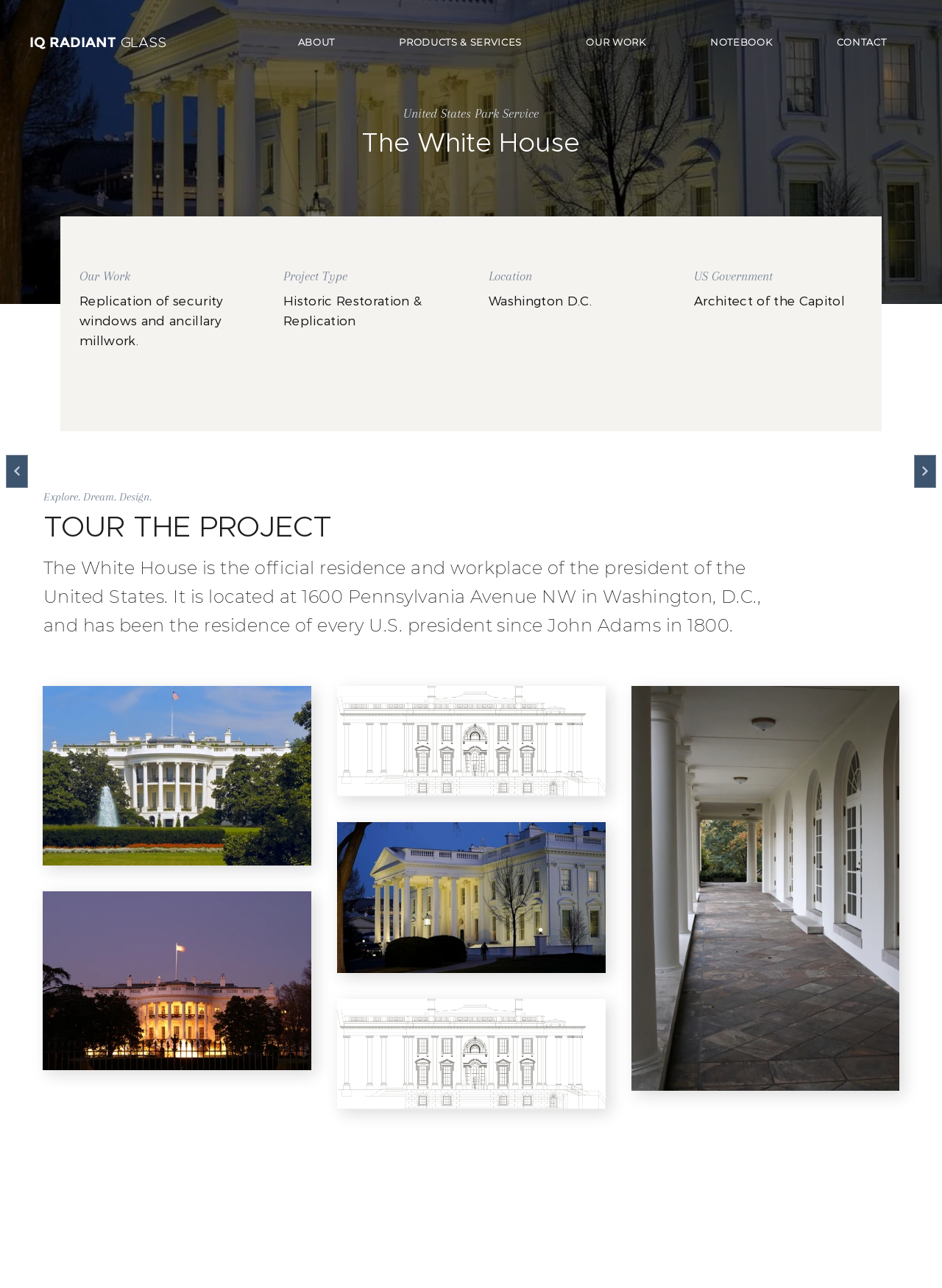Determine the bounding box coordinates of the area to click in order to meet this instruction: "Click on Continue".

[0.006, 0.353, 0.03, 0.379]